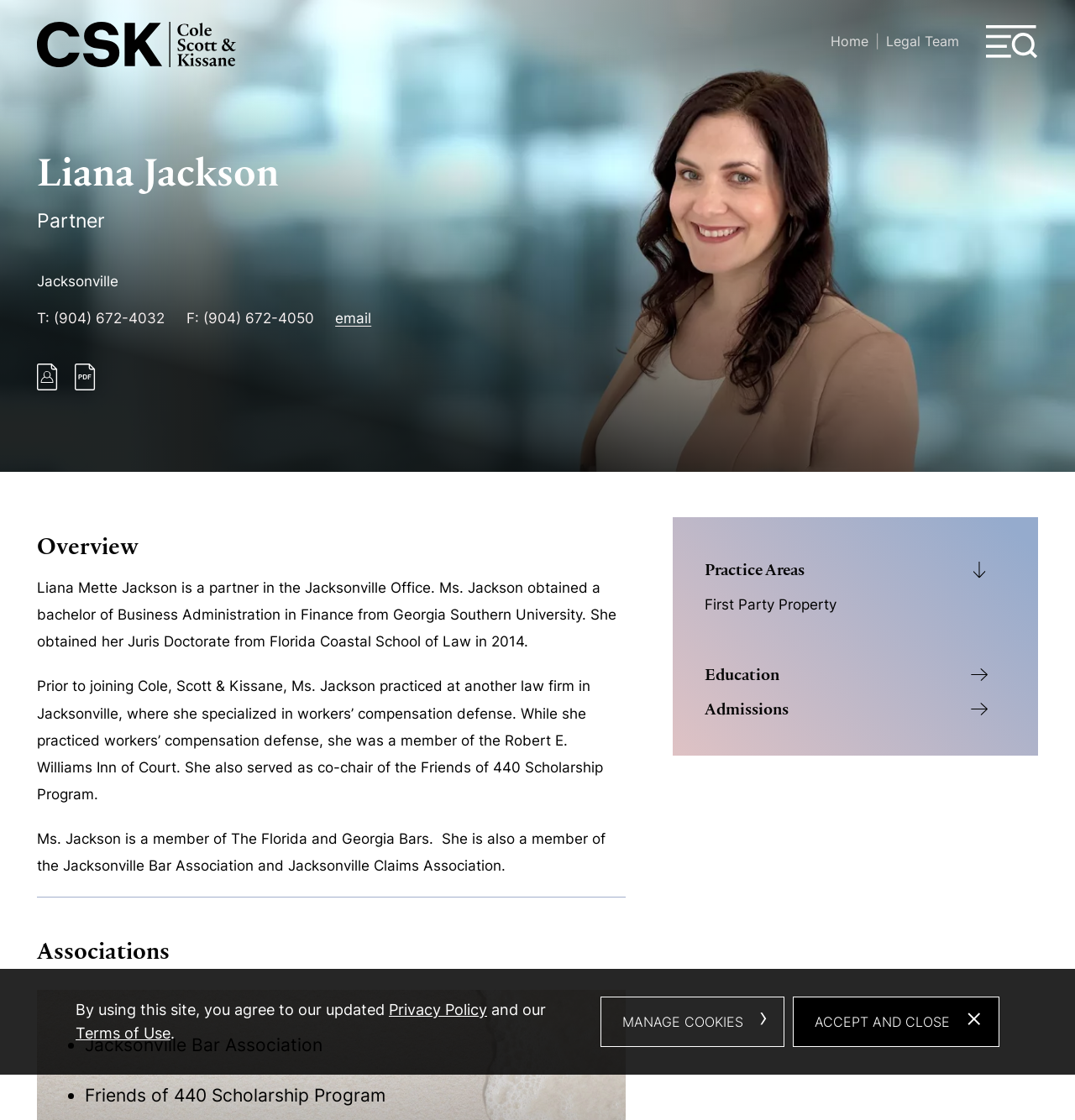What is one of Liana Jackson's practice areas?
Provide a detailed answer to the question using information from the image.

The webpage lists Liana Jackson's practice areas, and one of them is 'First Party Property' as indicated by the link element 'First Party Property' with bounding box coordinates [0.656, 0.532, 0.778, 0.547].